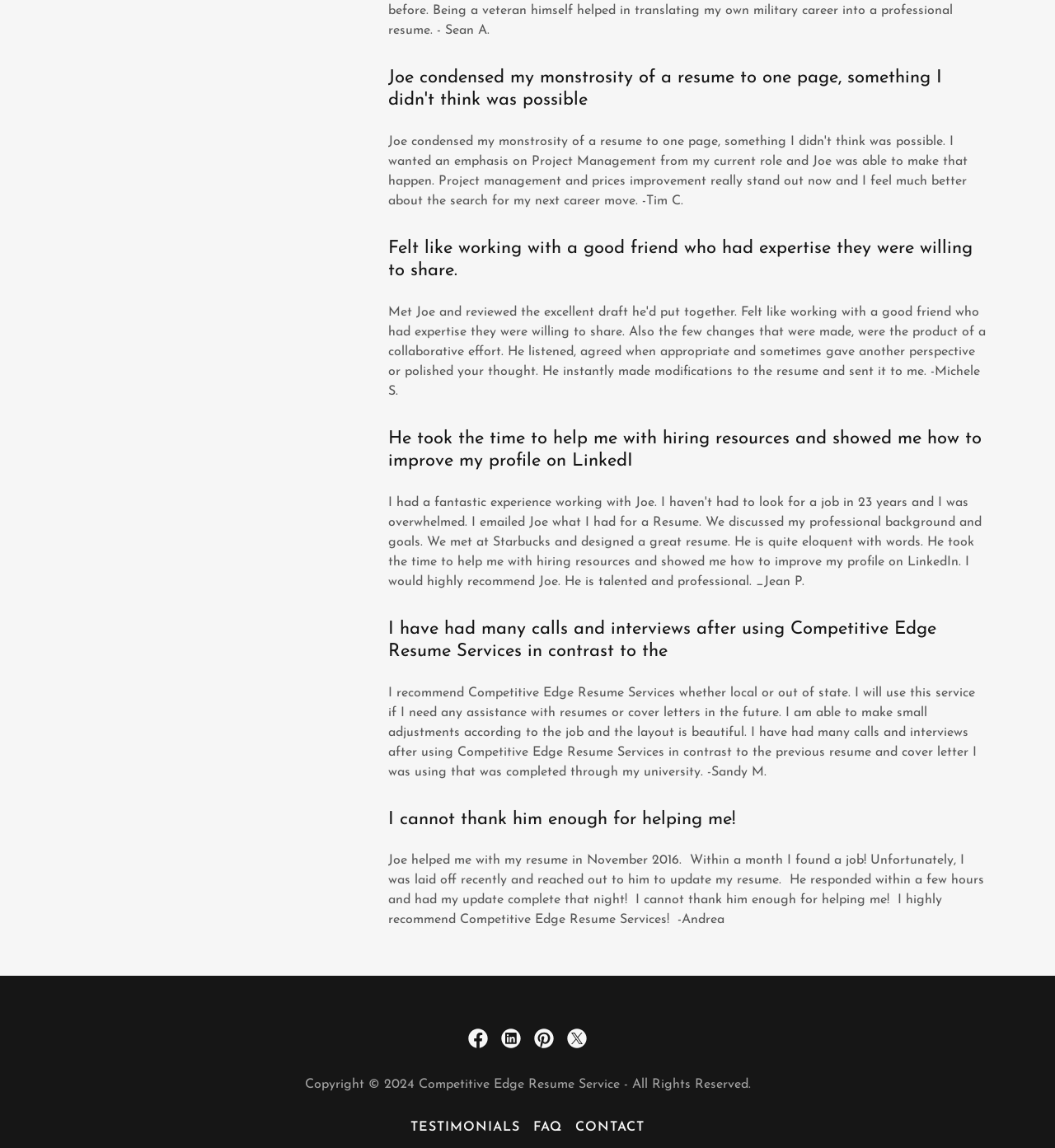What is the main service offered by this website?
Analyze the screenshot and provide a detailed answer to the question.

Based on the testimonials and content on the webpage, it appears that the website offers resume writing and editing services to help individuals improve their job prospects.